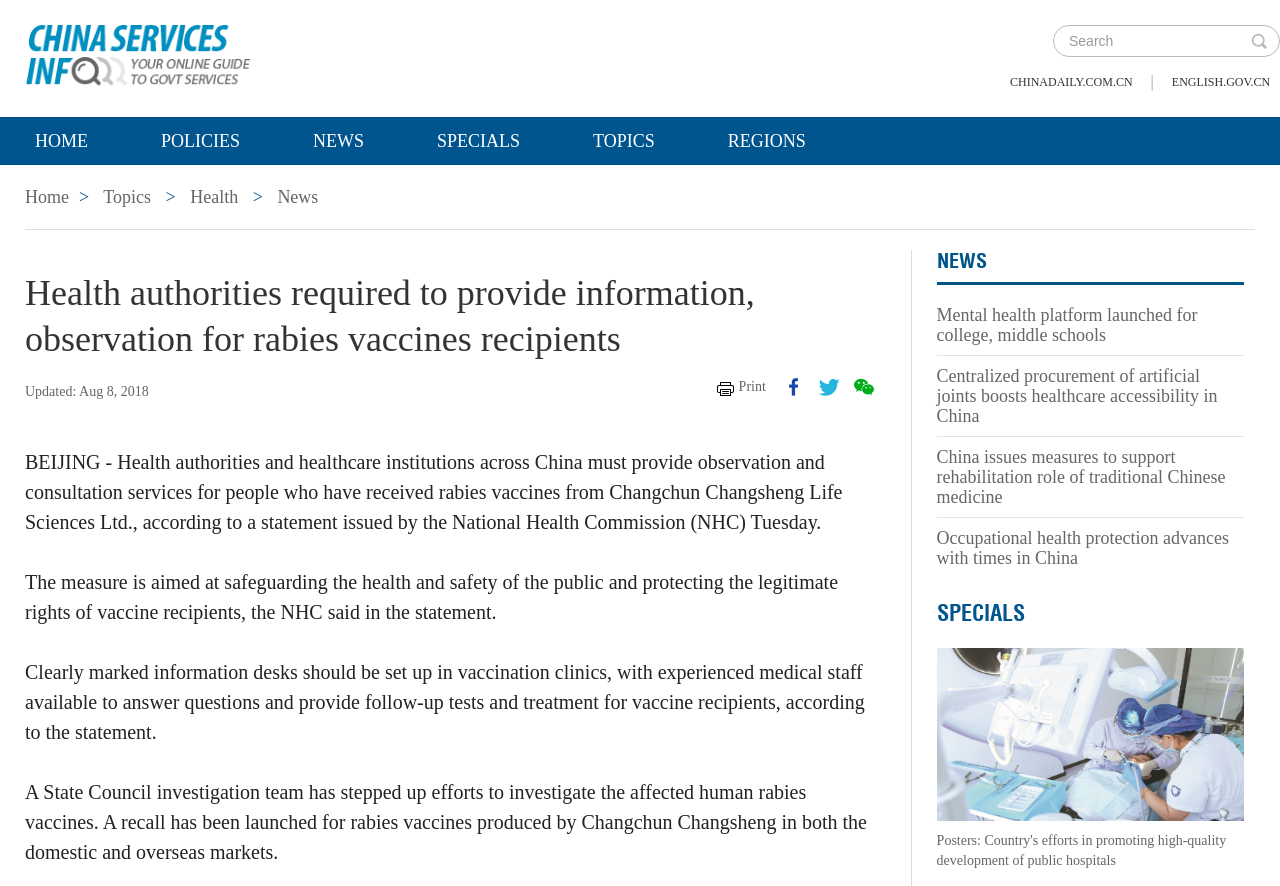Please identify the bounding box coordinates for the region that you need to click to follow this instruction: "Read news".

[0.217, 0.132, 0.312, 0.186]